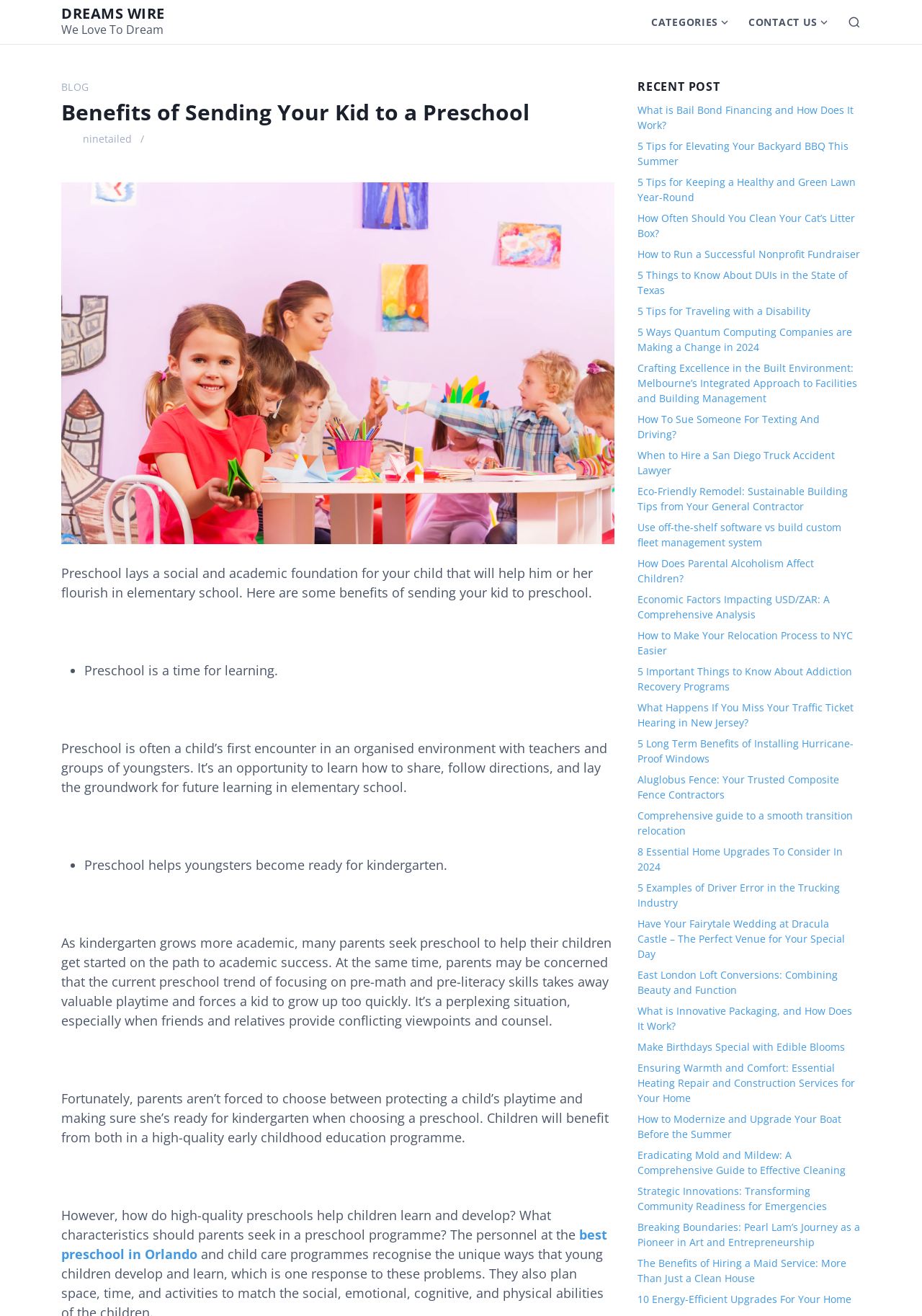Generate a thorough explanation of the webpage's elements.

The webpage is about the benefits of sending children to preschool. At the top, there is a navigation bar with links to "CATEGORIES", "CONTACT US", and a search button. Below the navigation bar, there is a header section with a link to "BLOG" and a heading that reads "Benefits of Sending Your Kid to a Preschool". 

To the right of the header section, there is an image of a nine-tailed creature. Below the header section, there is a paragraph of text that explains the benefits of preschool, followed by a list of bullet points that highlight the advantages of preschool education. The list includes points such as "Preschool is a time for learning" and "Preschool helps youngsters become ready for kindergarten".

On the right side of the page, there is a section titled "RECENT POST" that lists 27 links to various articles on different topics, including finance, health, education, and more. These links are arranged in a vertical column and take up most of the right side of the page.

Throughout the page, there are several images, including a picture of a child and a logo of "ninetailed". The overall layout of the page is clean and easy to navigate, with clear headings and concise text.